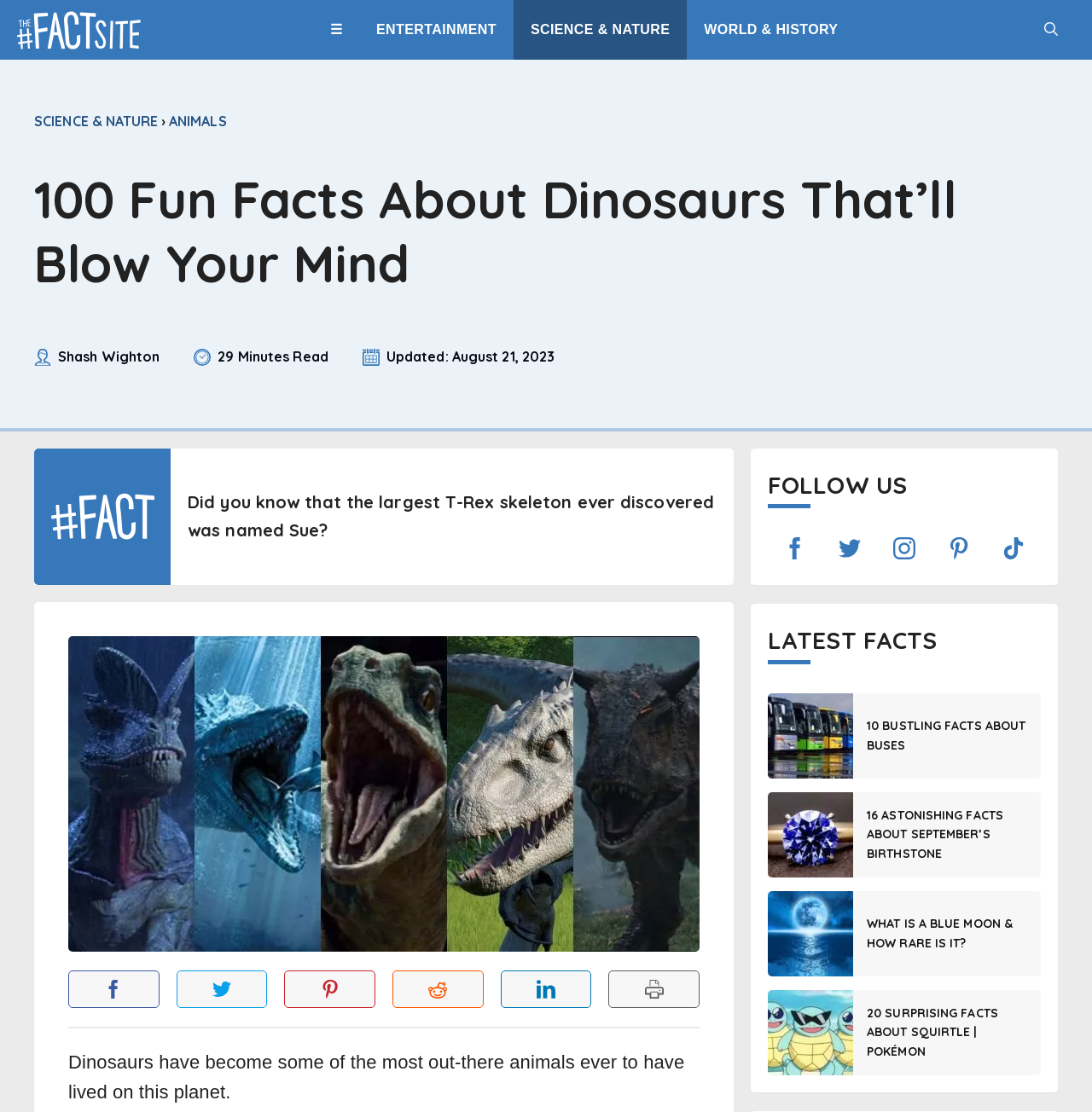What is the primary heading on this webpage?

100 Fun Facts About Dinosaurs That’ll Blow Your Mind